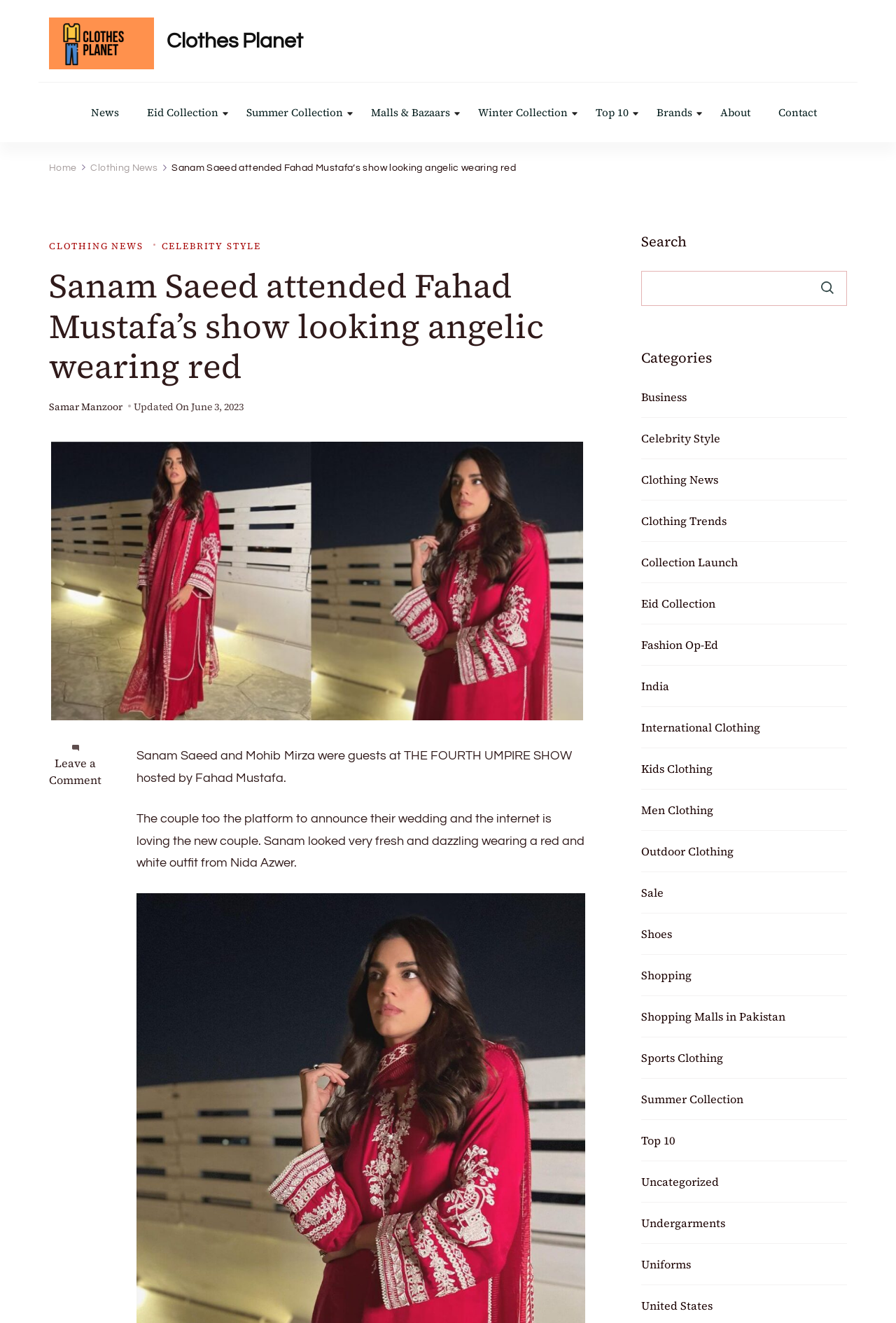Using the given element description, provide the bounding box coordinates (top-left x, top-left y, bottom-right x, bottom-right y) for the corresponding UI element in the screenshot: Home

[0.055, 0.123, 0.086, 0.131]